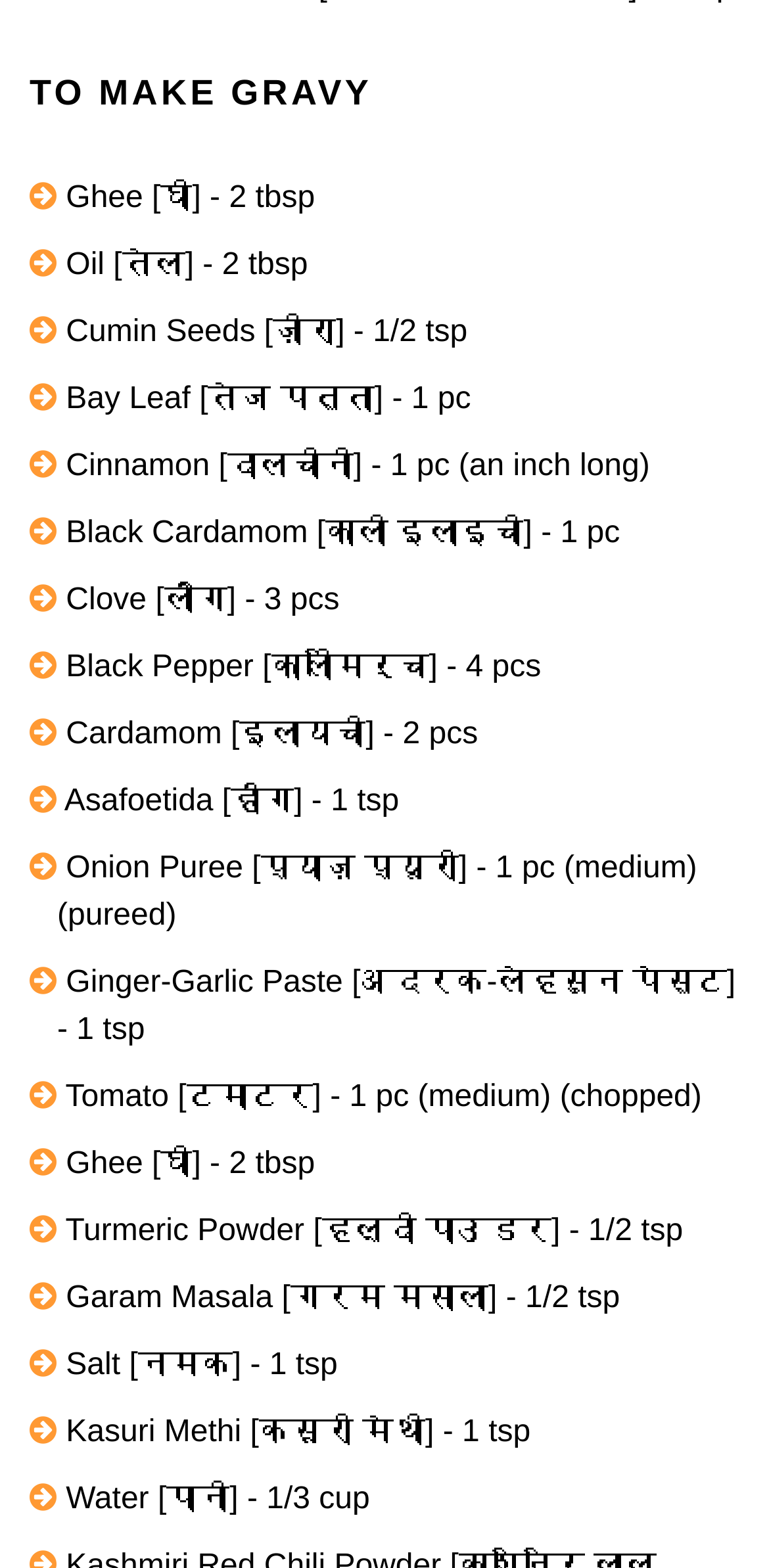Identify the bounding box coordinates of the section that should be clicked to achieve the task described: "Click the link beside 'Onion Puree [प्याज़ प्यूरी] - 1 pc (medium) (pureed)'".

[0.038, 0.612, 0.074, 0.673]